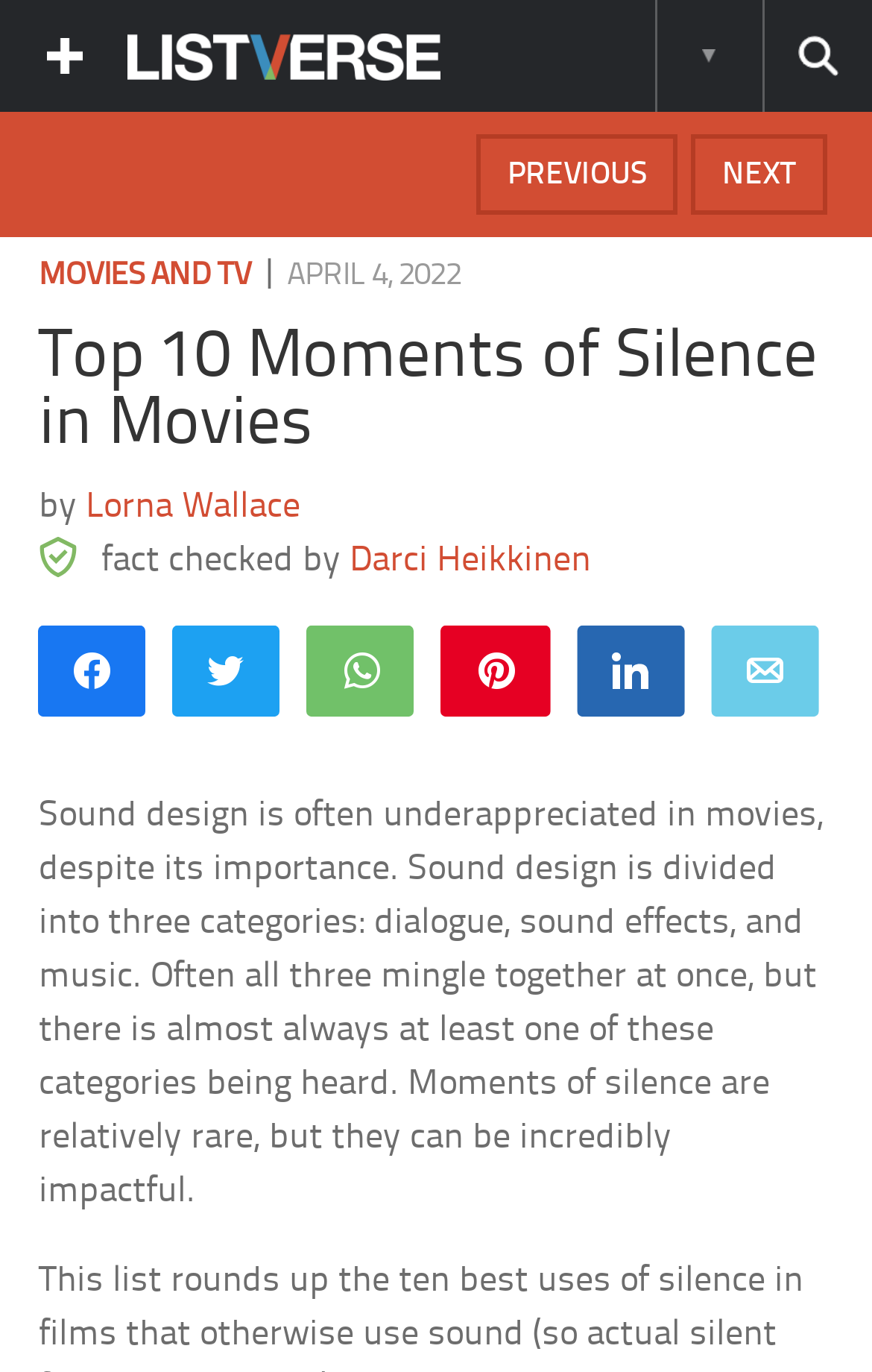Describe the entire webpage, focusing on both content and design.

The webpage is about the "Top 10 Moments of Silence in Movies" and features a listicle article. At the top, there is a navigation section with links to "Search this site", "Show More Information", and "Show Mobile Navigation". The Listverse logo is also present in this section. 

Below the navigation section, there are links to navigate to the "NEXT" and "PREVIOUS" pages. On the left side, there is a category section with a link to "MOVIES AND TV" and a timestamp indicating the article was published on "APRIL 4, 2022". 

The main content of the webpage is headed by a title "Top 10 Moments of Silence in Movies" and features a byline crediting the author "Lorna Wallace" and a fact-checker "Darci Heikkinen". There is a small image above the byline and fact-checker credits.

The article begins with a paragraph discussing the importance of sound design in movies, explaining that it is divided into three categories: dialogue, sound effects, and music. The text also notes that moments of silence are rare but can be impactful.

On the right side of the article, there are social media sharing links, including options to share on Facebook, Twitter, WhatsApp, Pinterest, and via email. Above these links, there is a label "SHARES".